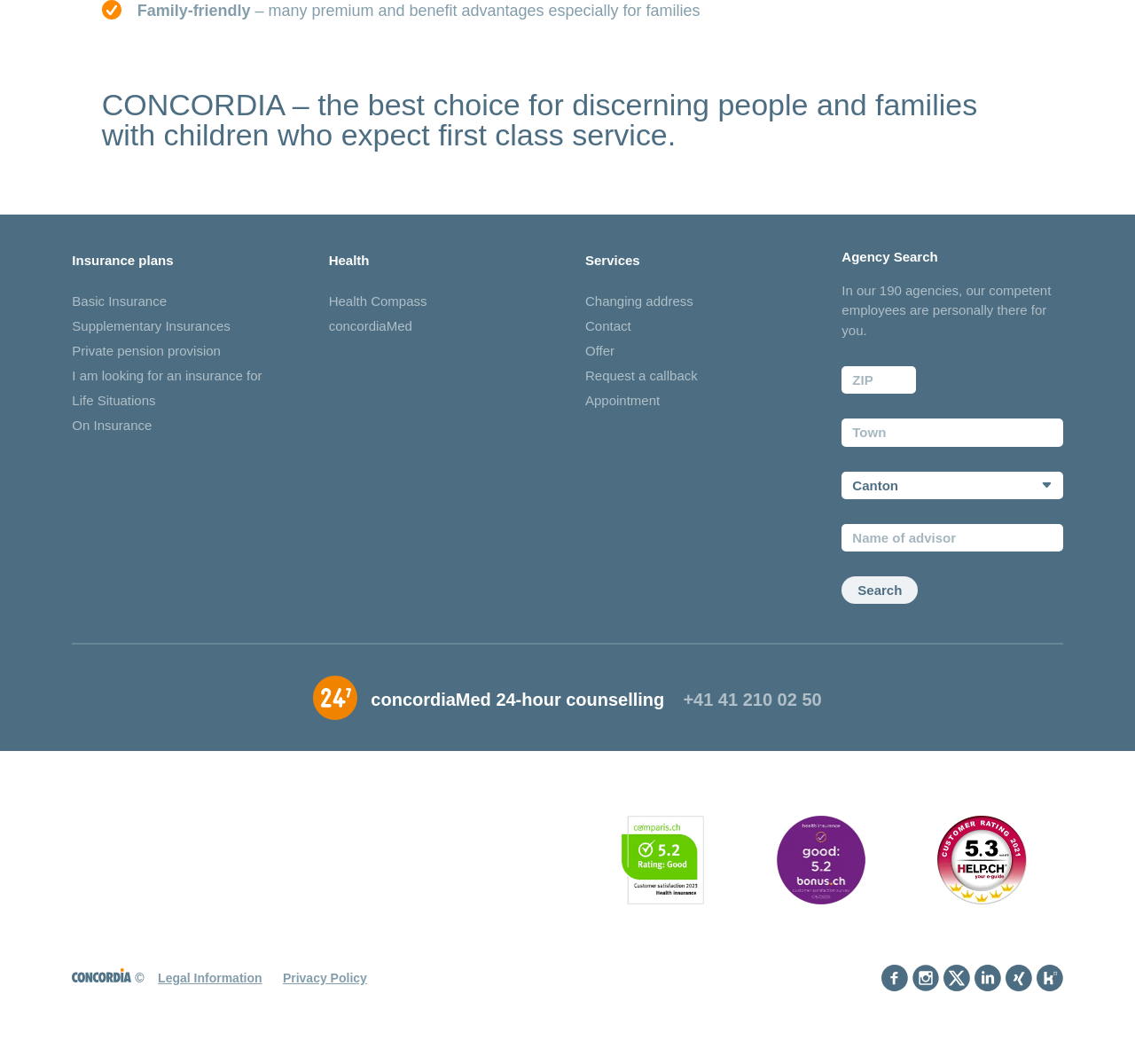What is the theme of the webpage?
Provide a detailed answer to the question using information from the image.

The webpage provides information about insurance plans, health services, and agency search, which implies that the theme of the webpage is related to insurance and health services.